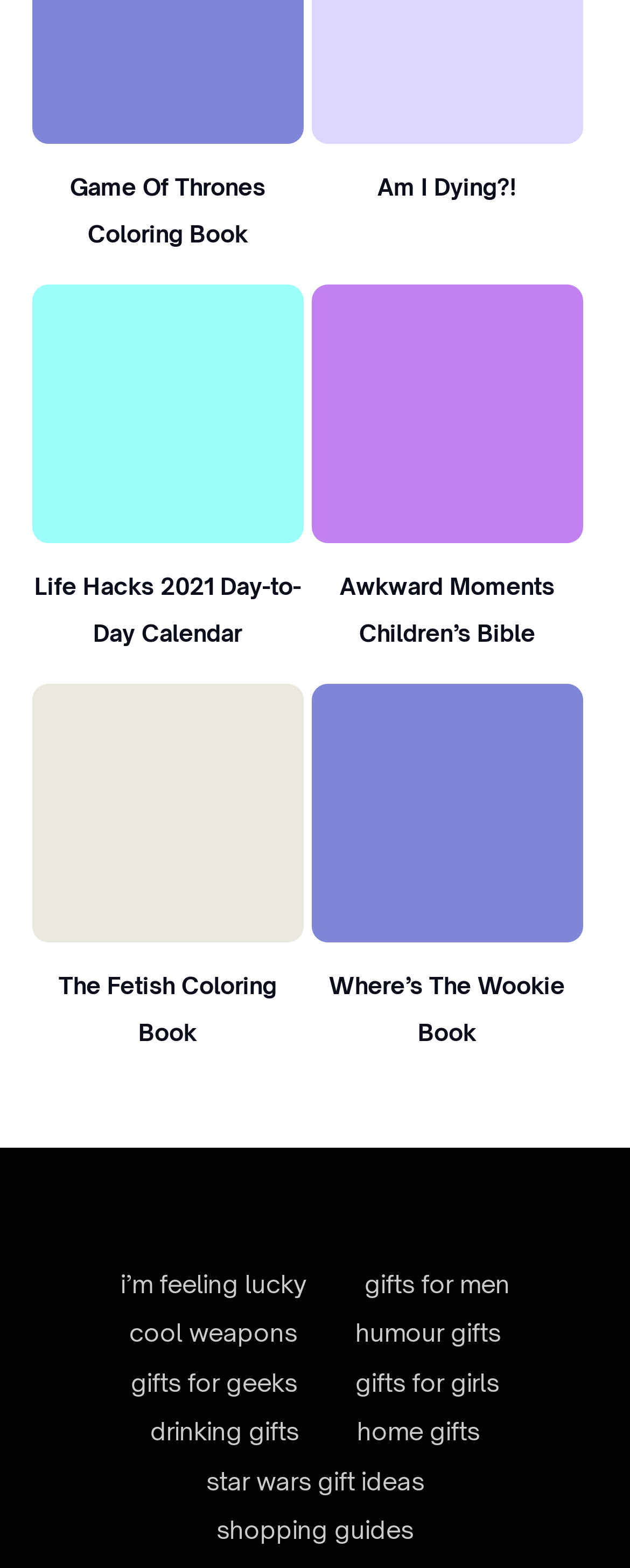Determine the bounding box coordinates for the clickable element to execute this instruction: "Explore 'Awkward Moments Children’s Bible'". Provide the coordinates as four float numbers between 0 and 1, i.e., [left, top, right, bottom].

[0.494, 0.181, 0.926, 0.346]